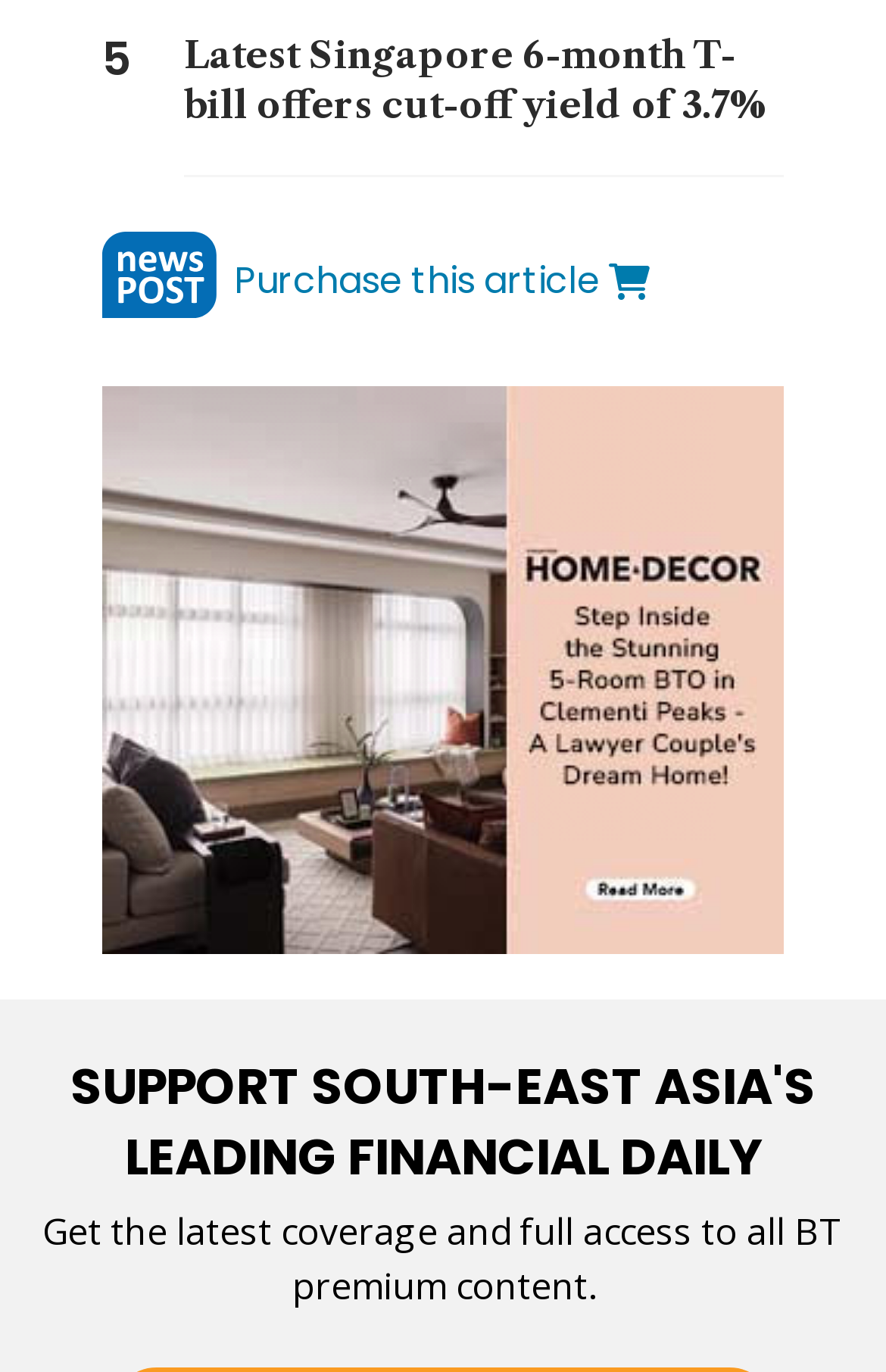Identify the bounding box for the UI element described as: "BT 12-DAY PRINT ARCHIVE". Ensure the coordinates are four float numbers between 0 and 1, formatted as [left, top, right, bottom].

[0.244, 0.121, 0.756, 0.161]